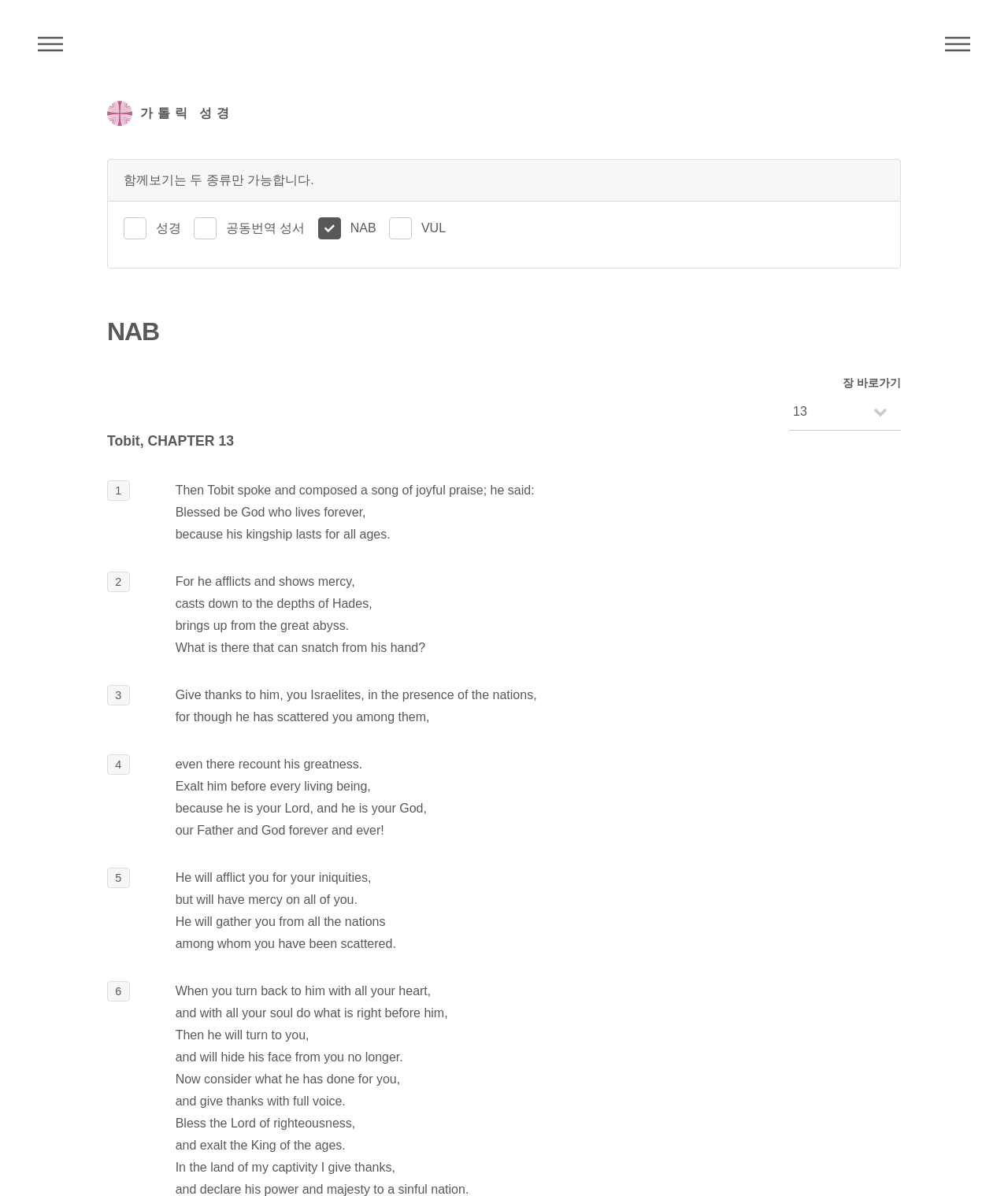Write an extensive caption that covers every aspect of the webpage.

This webpage appears to be a Bible study platform, specifically focused on the Catholic Bible. At the top left corner, there is a logo of the Korean Catholic Bishops' Conference, accompanied by a link to the conference's website. To the right of the logo, there is a menu link. 

Below the logo, there is a heading "NAB" which stands for New American Bible. Underneath the heading, there is a dropdown menu labeled "장 바로가기" which means "Go to Chapter" in Korean. 

The main content of the webpage is a biblical passage from the book of Tobit, Chapter 13. The passage is divided into verses, each with a corresponding number on the left side. The text is written in a poetic style, with phrases and sentences that express praise and gratitude to God. 

There are no images on the page apart from the logo at the top. The layout is simple and easy to read, with clear headings and concise text. The overall structure of the webpage is organized, with a clear hierarchy of elements.